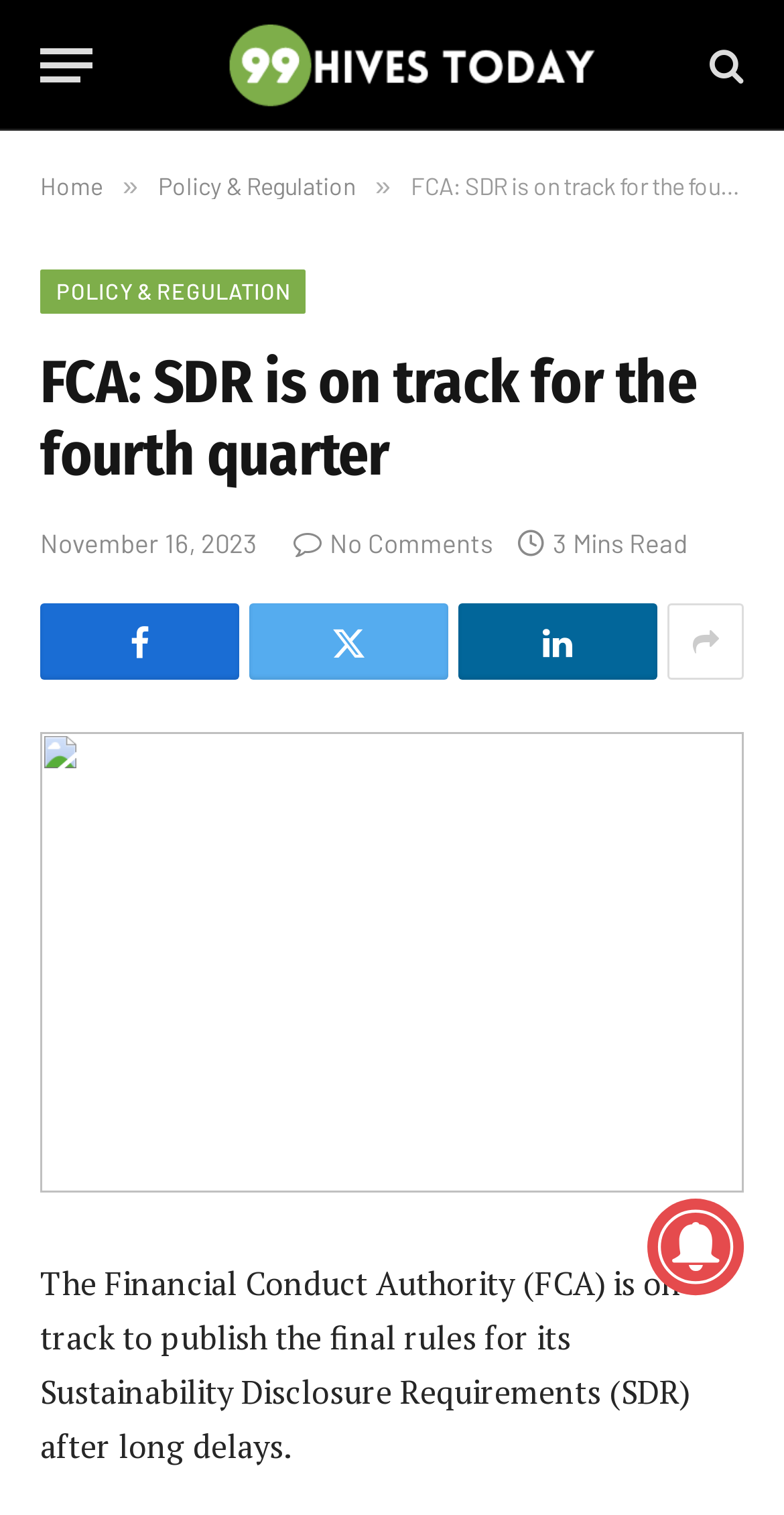Determine the bounding box coordinates for the UI element described. Format the coordinates as (top-left x, top-left y, bottom-right x, bottom-right y) and ensure all values are between 0 and 1. Element description: Website Requests & Updates

None